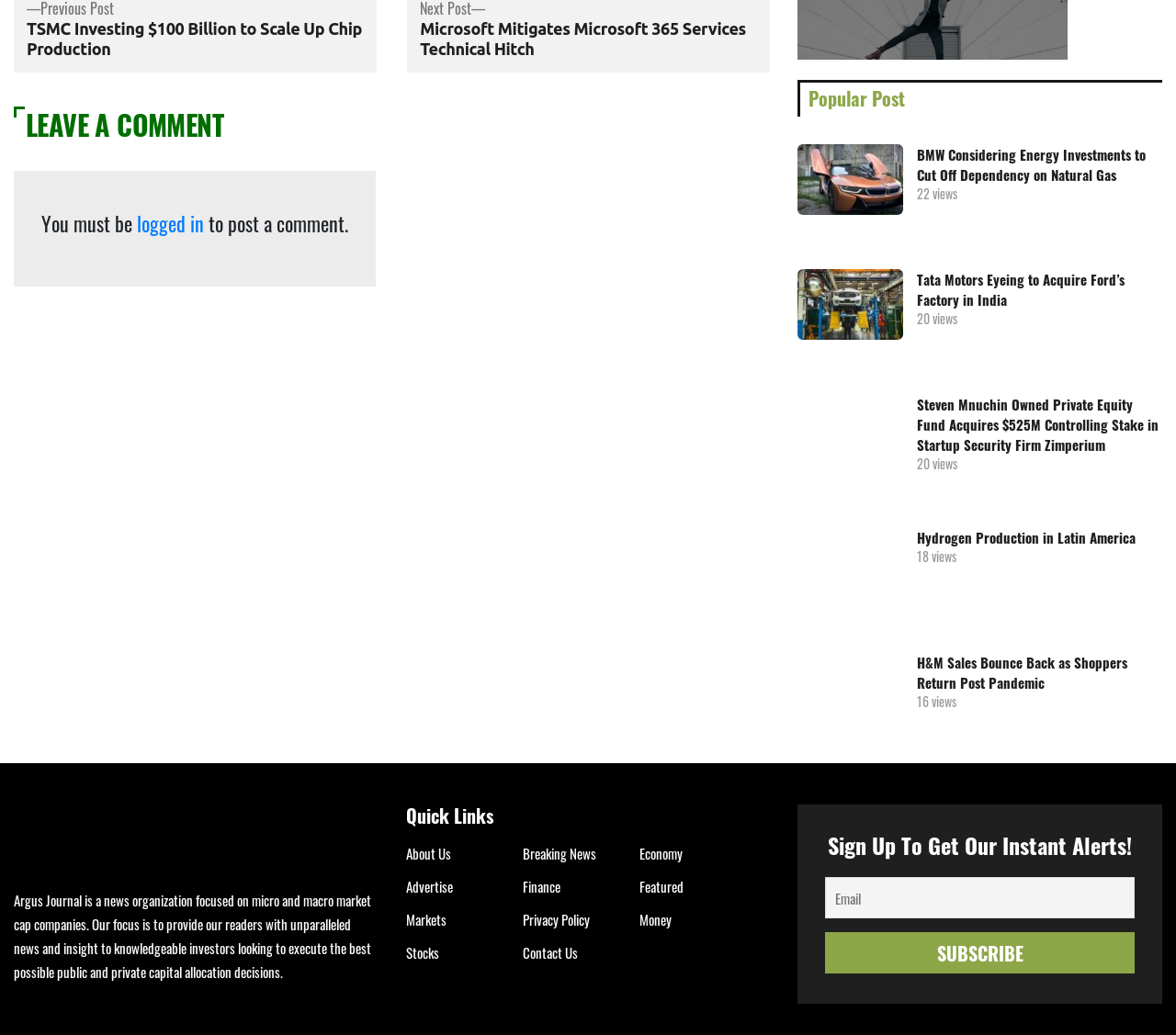What is the purpose of the 'Leave a Comment' section?
Can you give a detailed and elaborate answer to the question?

The 'Leave a Comment' section is located at the top of the webpage, and it contains a heading 'LEAVE A COMMENT' and a text 'You must be logged in to post a comment.' This suggests that the purpose of this section is to allow users to leave a comment, but they need to be logged in to do so.